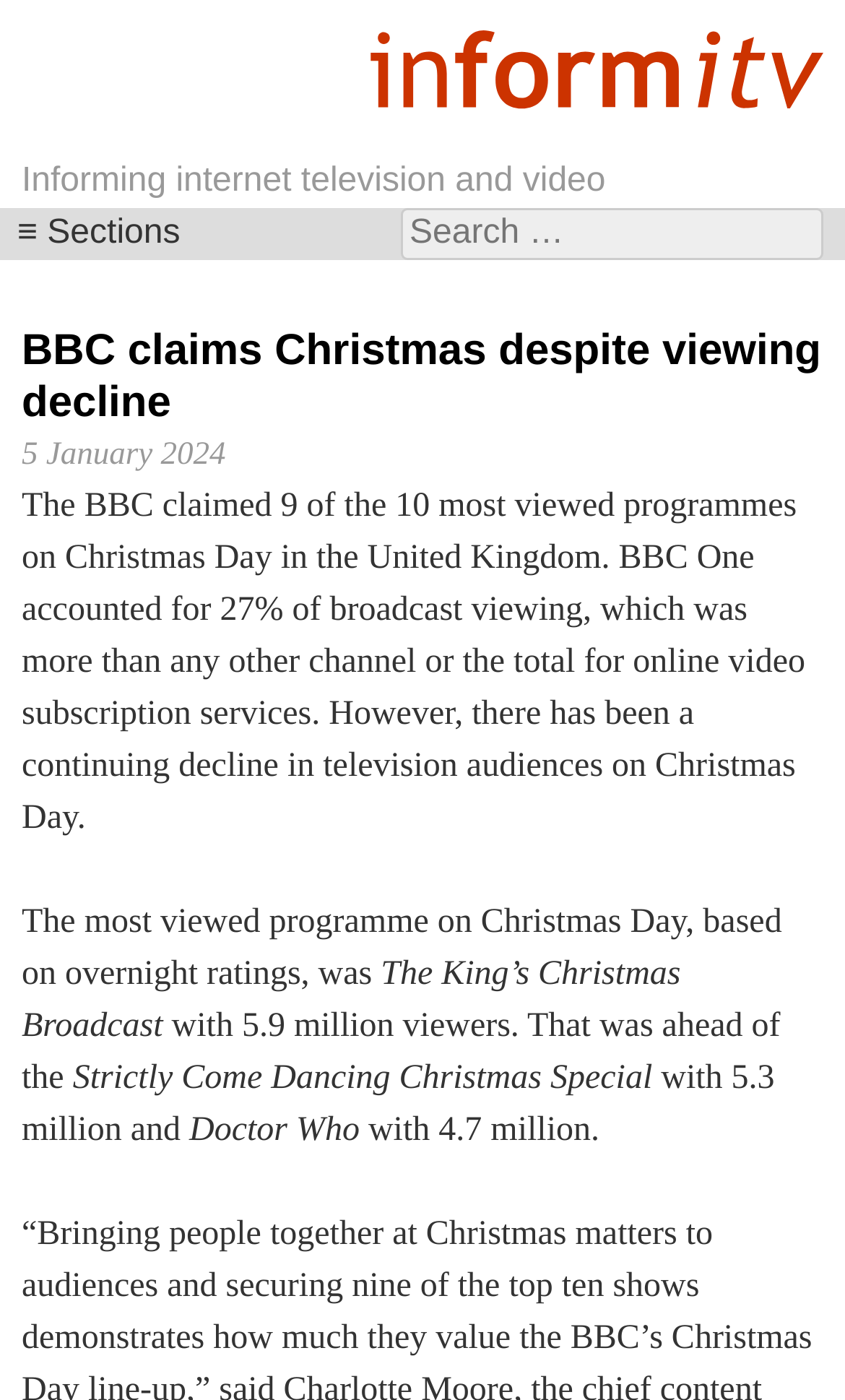Locate the heading on the webpage and return its text.

Informing internet television and video